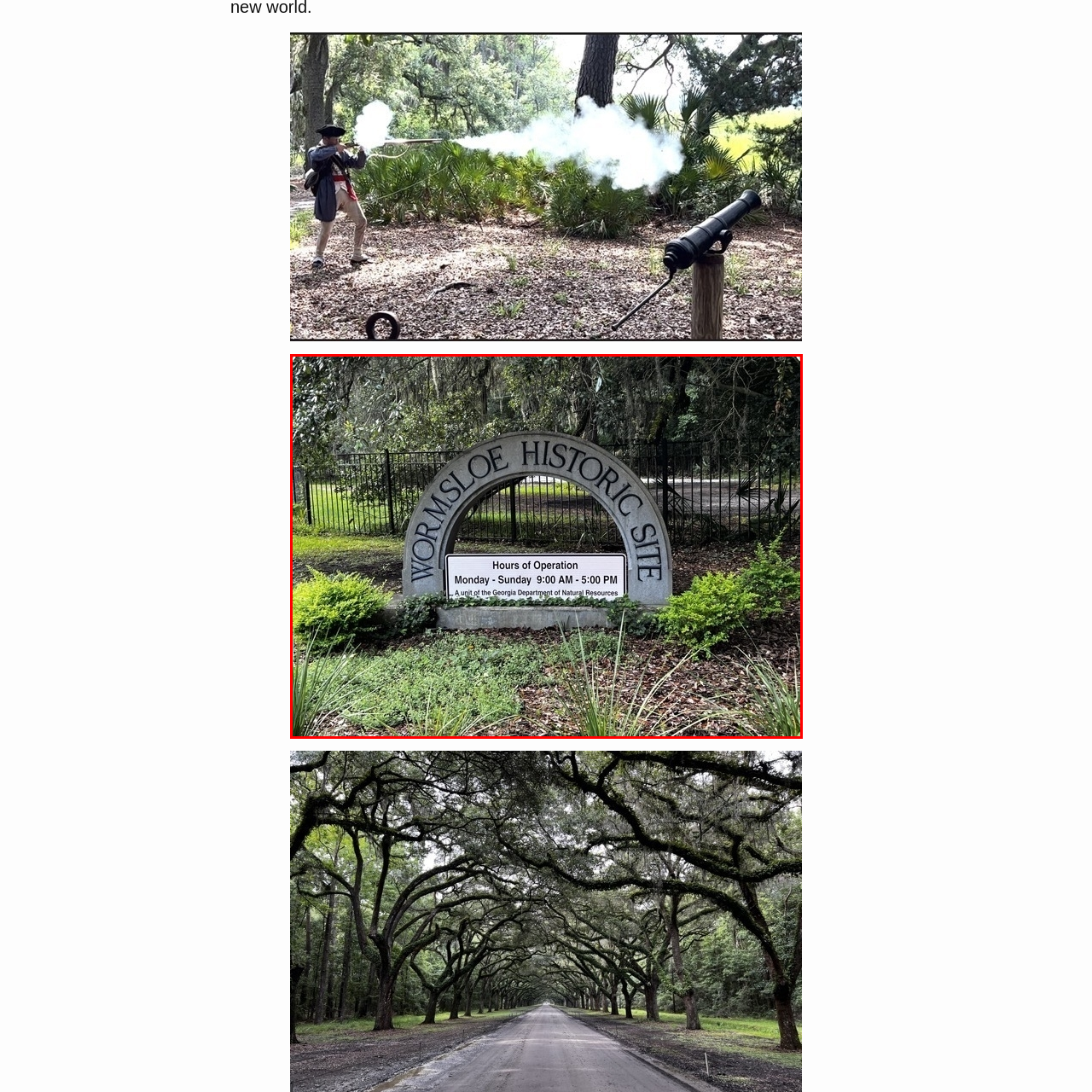View the part of the image marked by the red boundary and provide a one-word or short phrase answer to this question: 
Who manages the Wormsloe Historic Site?

Georgia Department of Natural Resources